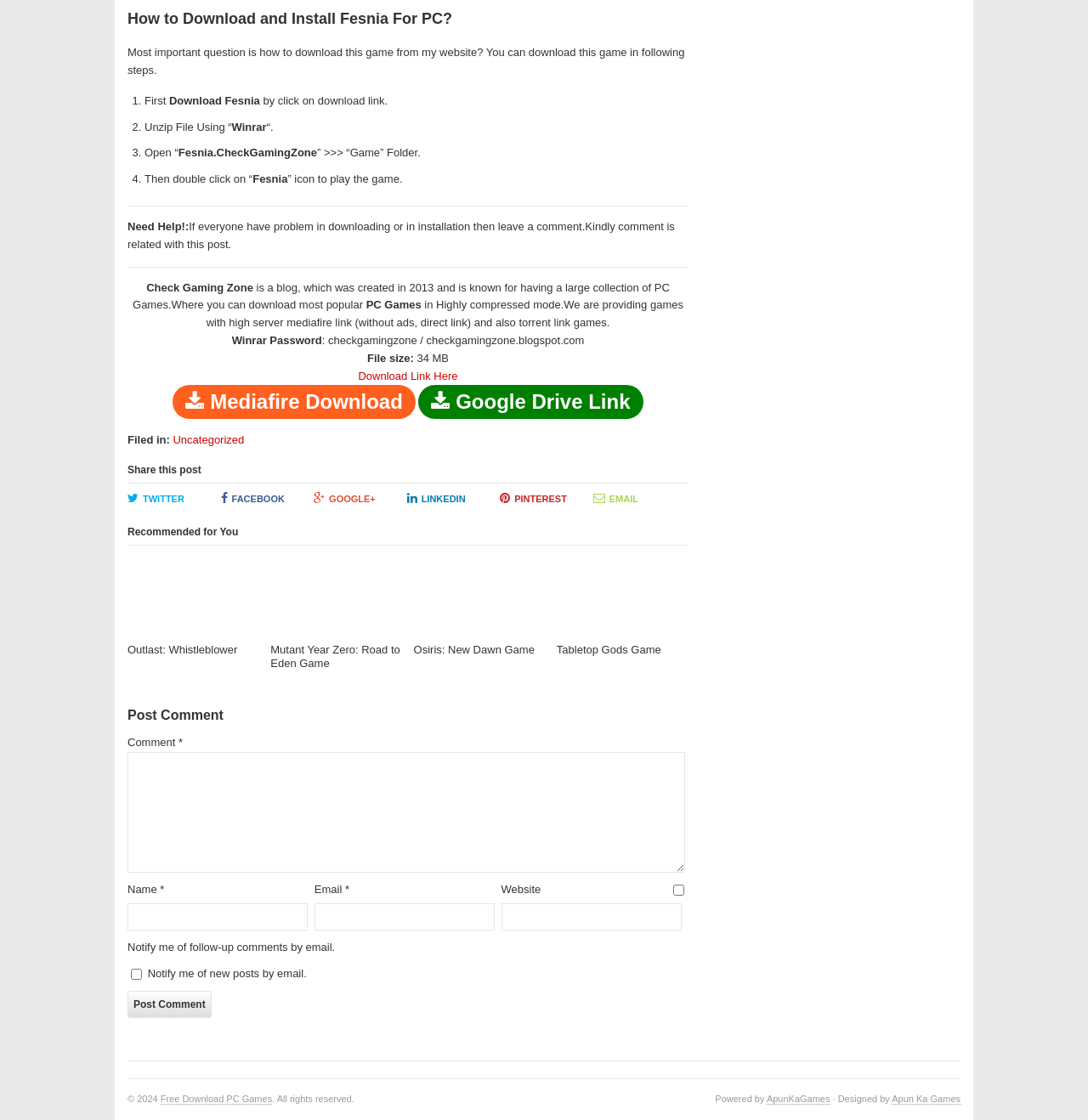Answer the question below using just one word or a short phrase: 
What is the name of the game being downloaded?

Fesnia